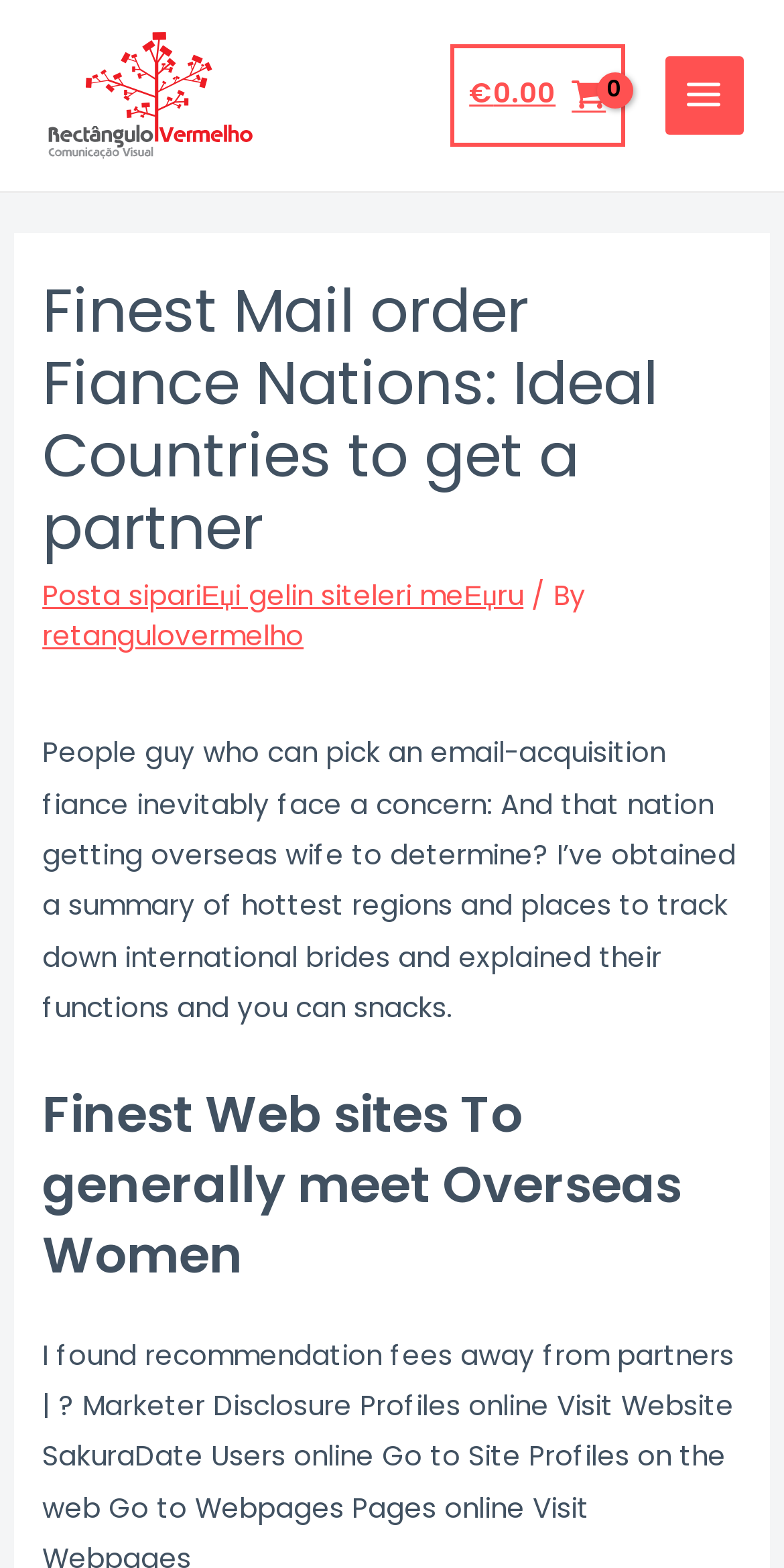Provide the bounding box coordinates of the UI element that matches the description: "Posta sipariЕџi gelin siteleri meЕџru".

[0.054, 0.368, 0.668, 0.392]